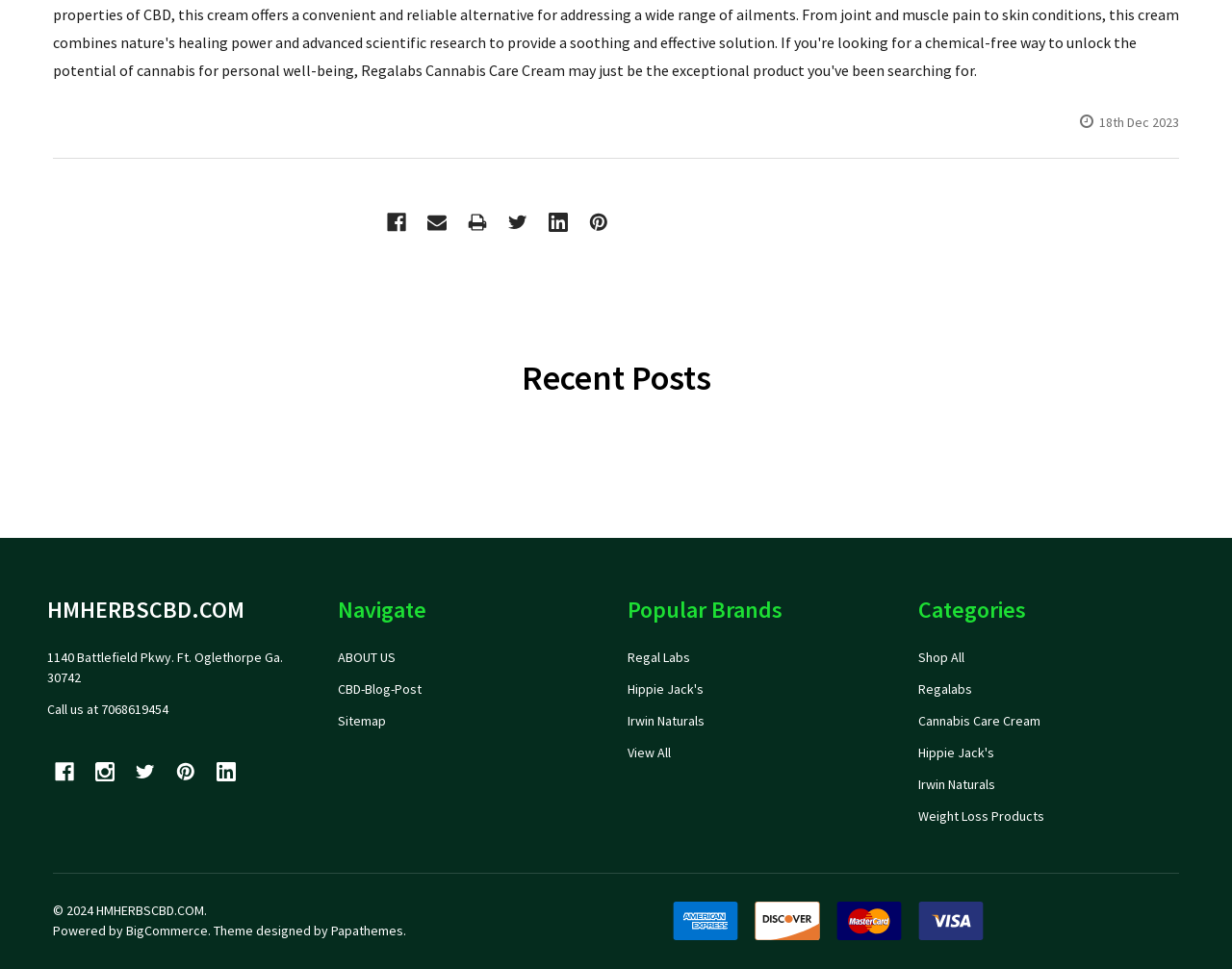What is the date displayed at the top of the webpage?
Using the image, provide a concise answer in one word or a short phrase.

18th Dec 2023